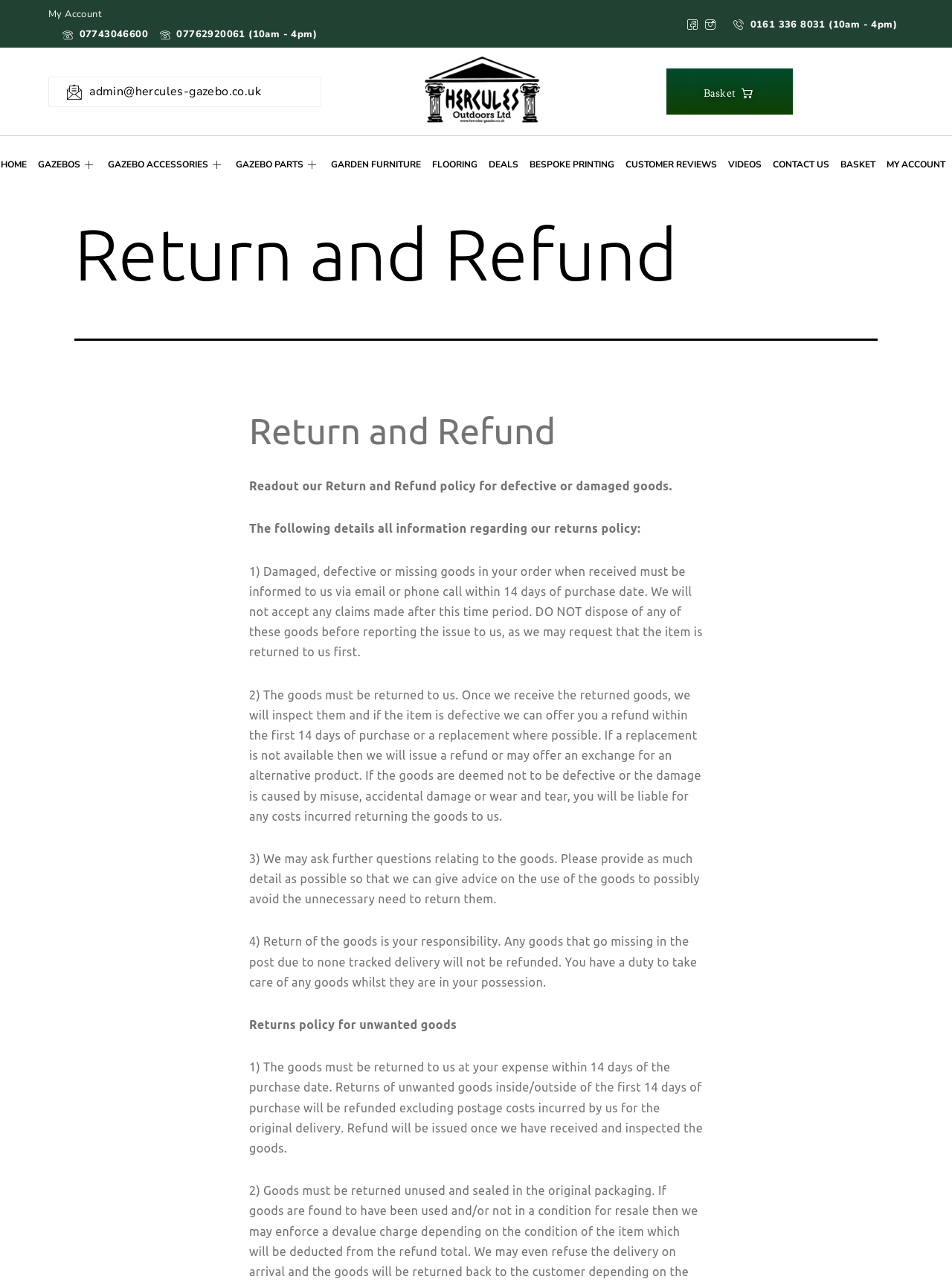How long do I have to report damaged goods?
Please give a detailed answer to the question using the information shown in the image.

I found the answer by reading the static text elements on the webpage. Specifically, I found the text 'Damaged, defective or missing goods in your order when received must be informed to us via email or phone call within 14 days of purchase date.' which specifies the time period.